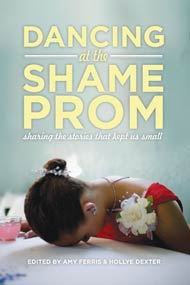Craft a descriptive caption that covers all aspects of the image.

The image prominently features the cover of the book titled "Dancing at the Shame Prom." The cover showcases a young girl in a red dress with a sad posture, resting her head on a table adorned with a white tablecloth, evoking a sense of introspection and vulnerability. The title is boldly displayed in a bright yellow font, drawing immediate attention, while the subtitle, "sharing the stories that kept us small," hints at the book's exploration of personal narratives and experiences surrounding shame and growth. The editors, Amy Ferris and Hollye Dexter, are credited at the bottom, indicating their roles in compiling these impactful stories. This cover art effectively sets the tone for the themes within the book, inviting readers to reflect on their own experiences with societal pressures and self-acceptance.